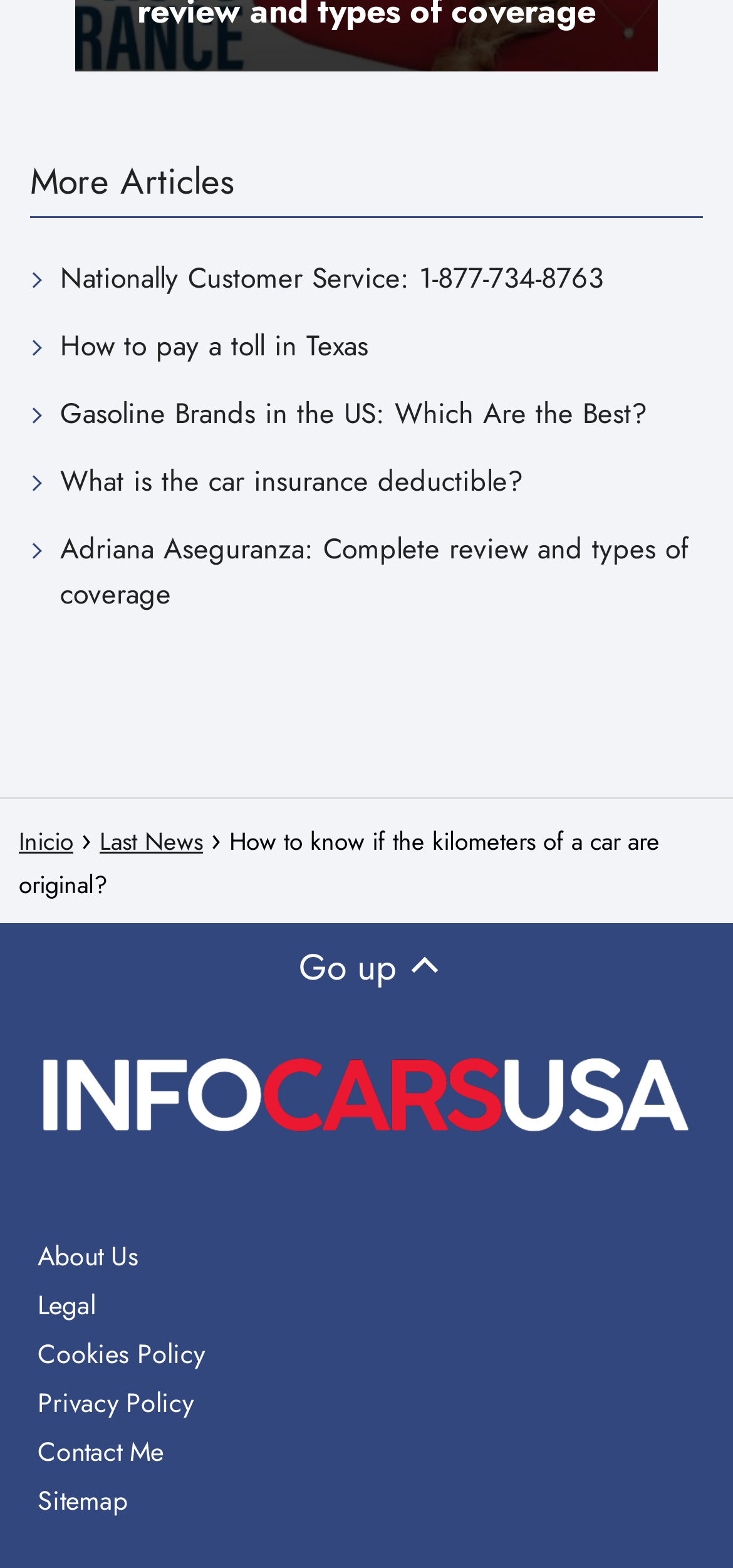Identify the bounding box coordinates of the specific part of the webpage to click to complete this instruction: "Go to 'How to pay a toll in Texas'".

[0.082, 0.206, 0.503, 0.234]